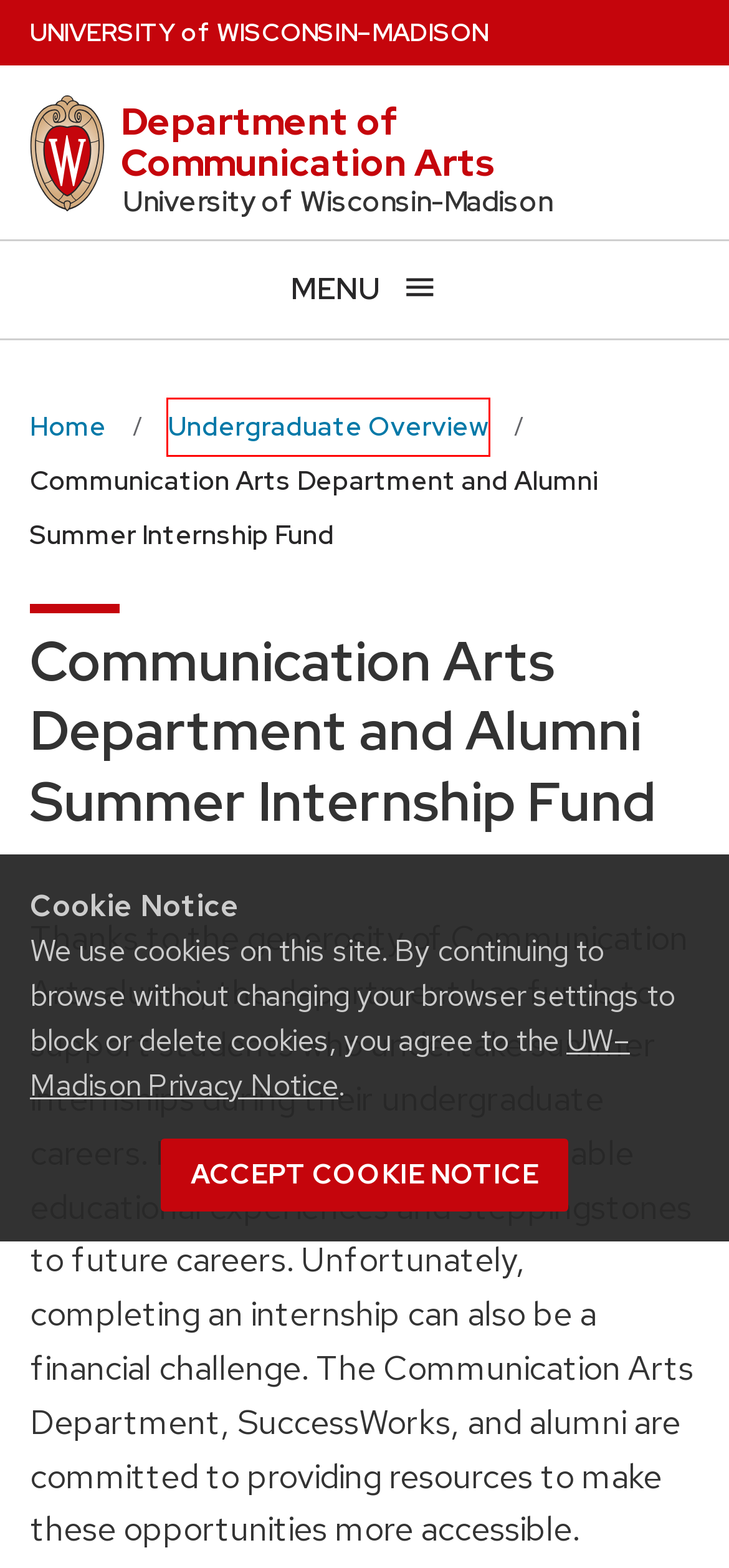You are looking at a webpage screenshot with a red bounding box around an element. Pick the description that best matches the new webpage after interacting with the element in the red bounding box. The possible descriptions are:
A. Universities of Wisconsin - Unlimited Opportunity
B. Privacy Notice - University of Wisconsin–Madison
C. Money for your Internship – SuccessWorks – UW–Madison
D. Department of Communication Arts – University of Wisconsin-Madison – UW–Madison
E. Undergraduate Overview – Department of Communication Arts – UW–Madison
F. University of Wisconsin–Madison
G. Communication Arts KnowledgeBase
H. Accessibility @ UW-Madison – Working to create an accessible university – UW–Madison

E